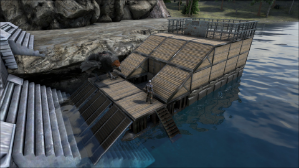Please give a short response to the question using one word or a phrase:
What is the structure built on in the image?

Water